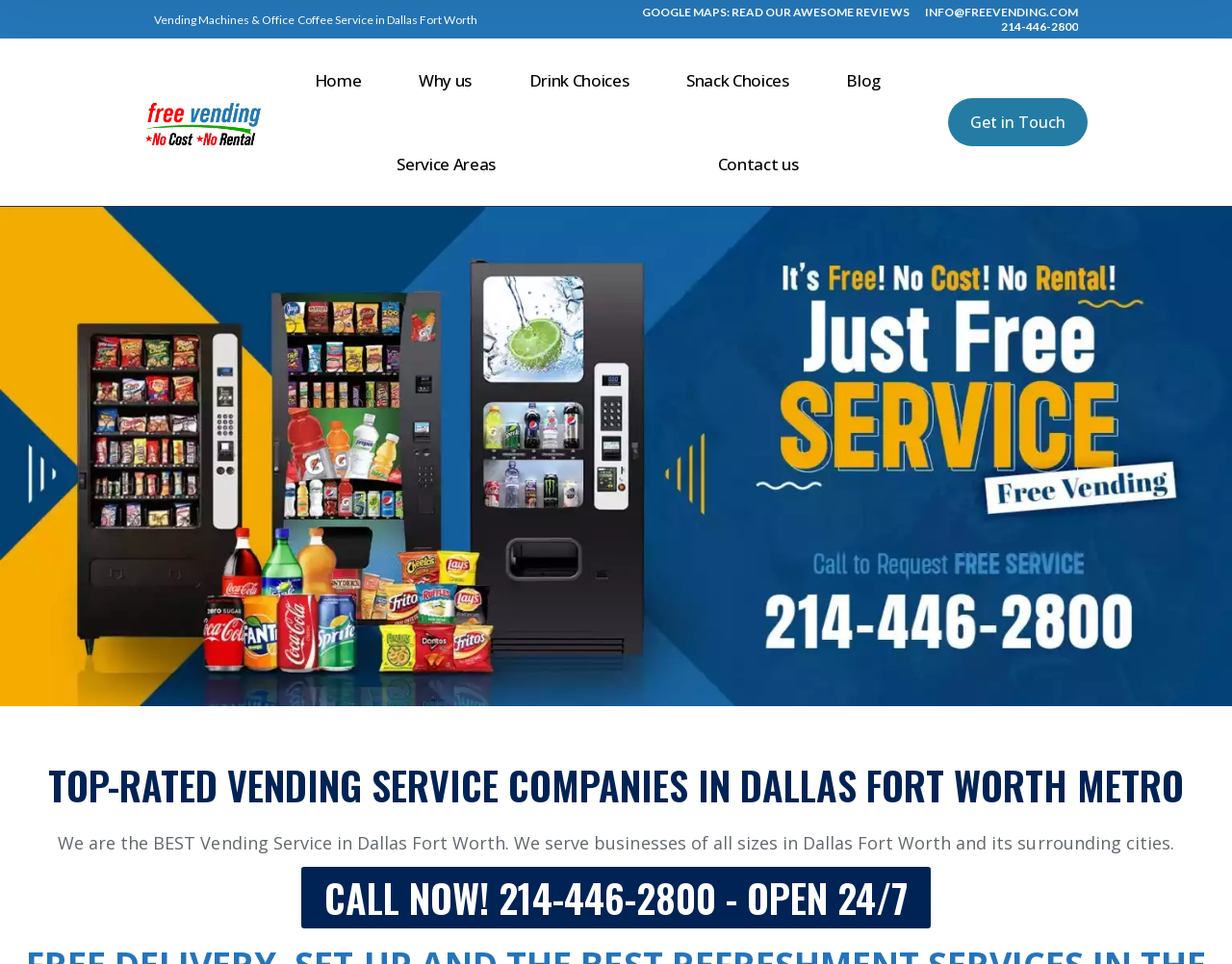Use the information in the screenshot to answer the question comprehensively: What is the company's email address?

I found the email address by looking at the link element with the text 'INFO@FREEVENDING.COM'.